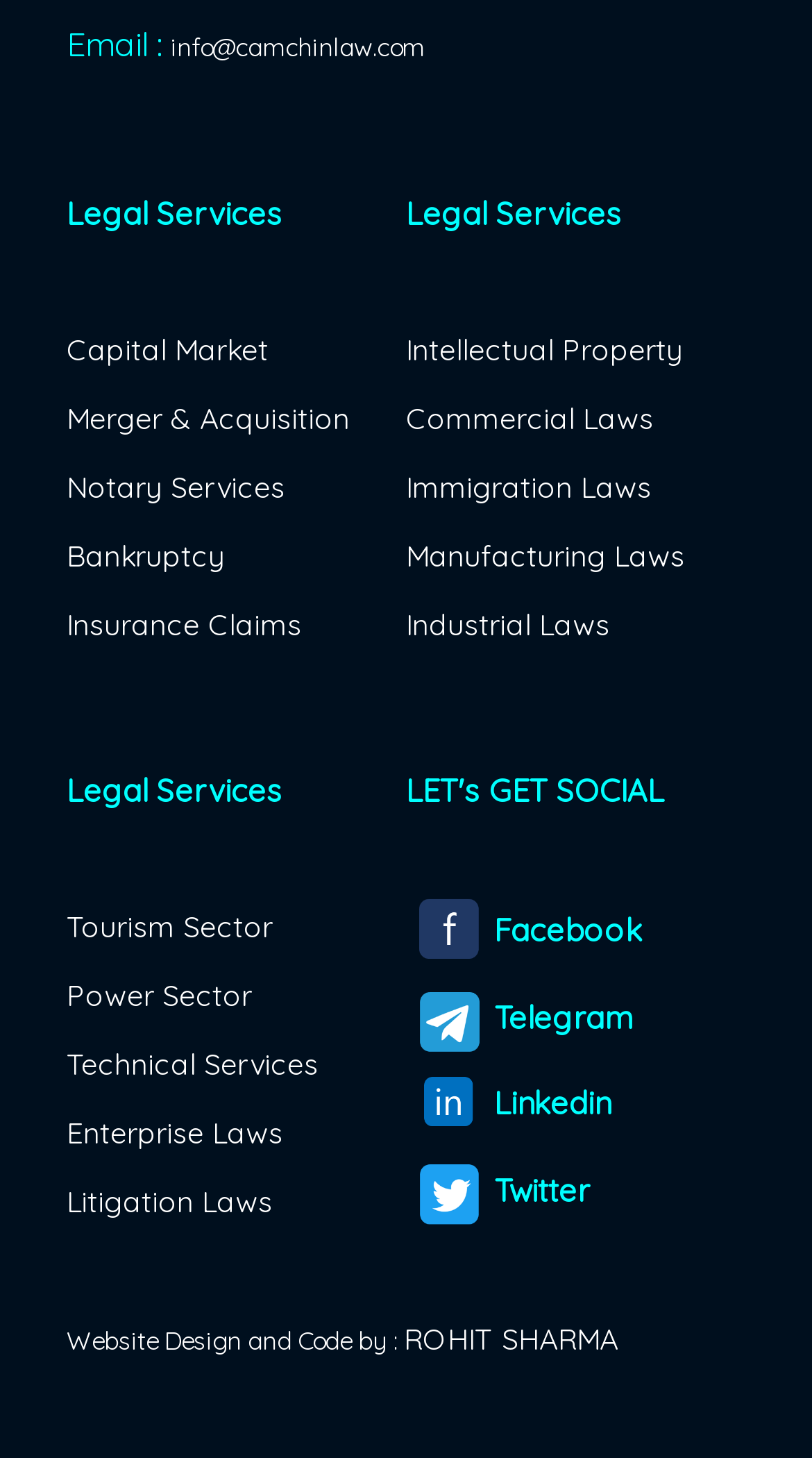Provide the bounding box coordinates of the HTML element described by the text: "Facebook". The coordinates should be in the format [left, top, right, bottom] with values between 0 and 1.

[0.5, 0.612, 0.918, 0.671]